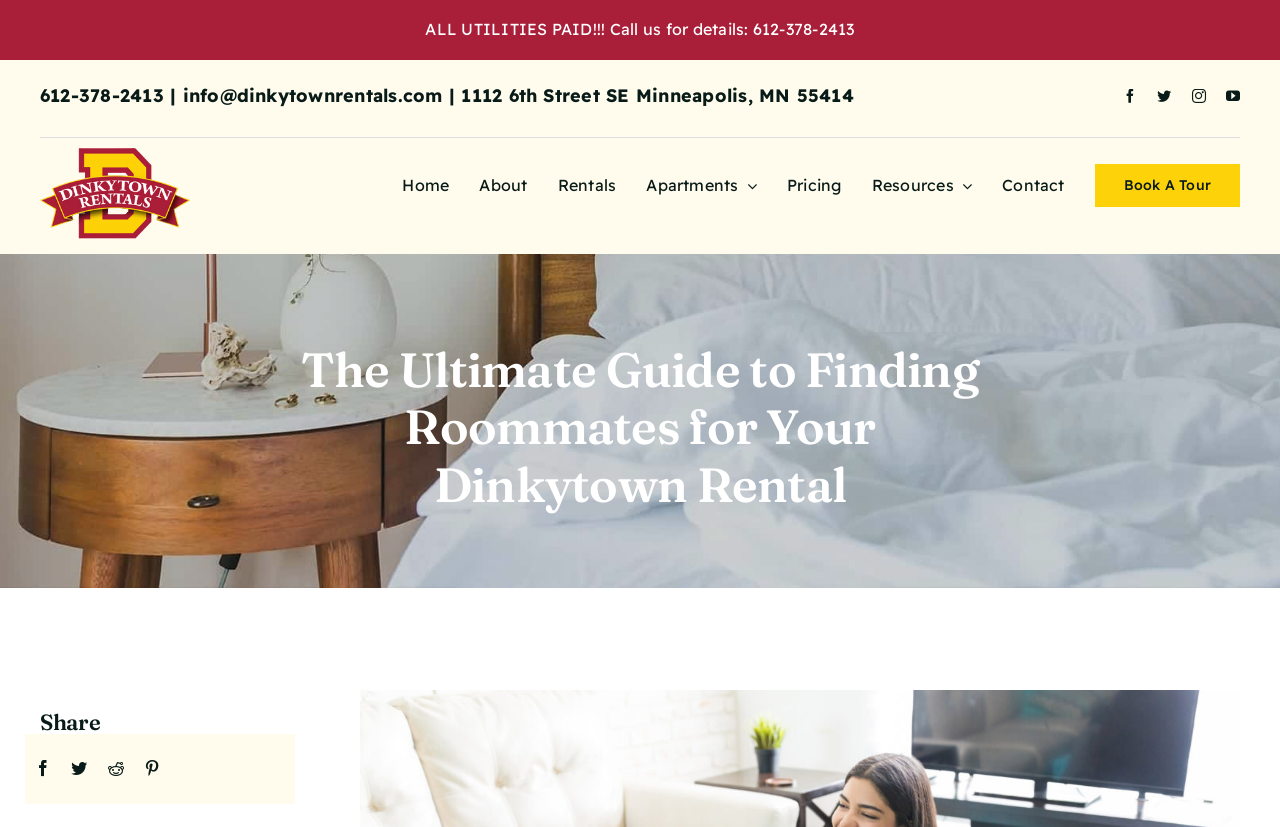Using the description "parent_node: Share", locate and provide the bounding box of the UI element.

[0.02, 0.888, 0.231, 0.972]